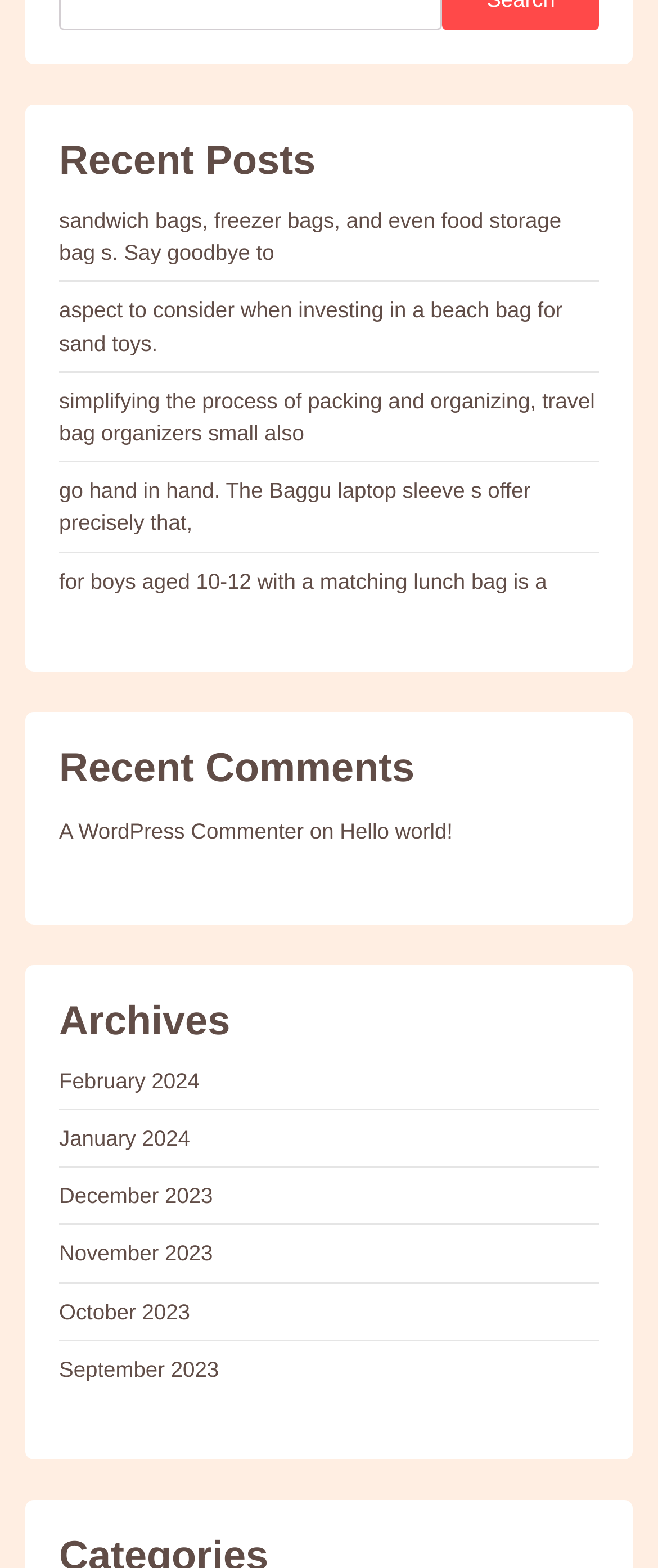What is the most recent archive month?
Using the image, provide a detailed and thorough answer to the question.

I looked at the links under the 'Archives' heading, and the first link is 'February 2024', which is the most recent month.